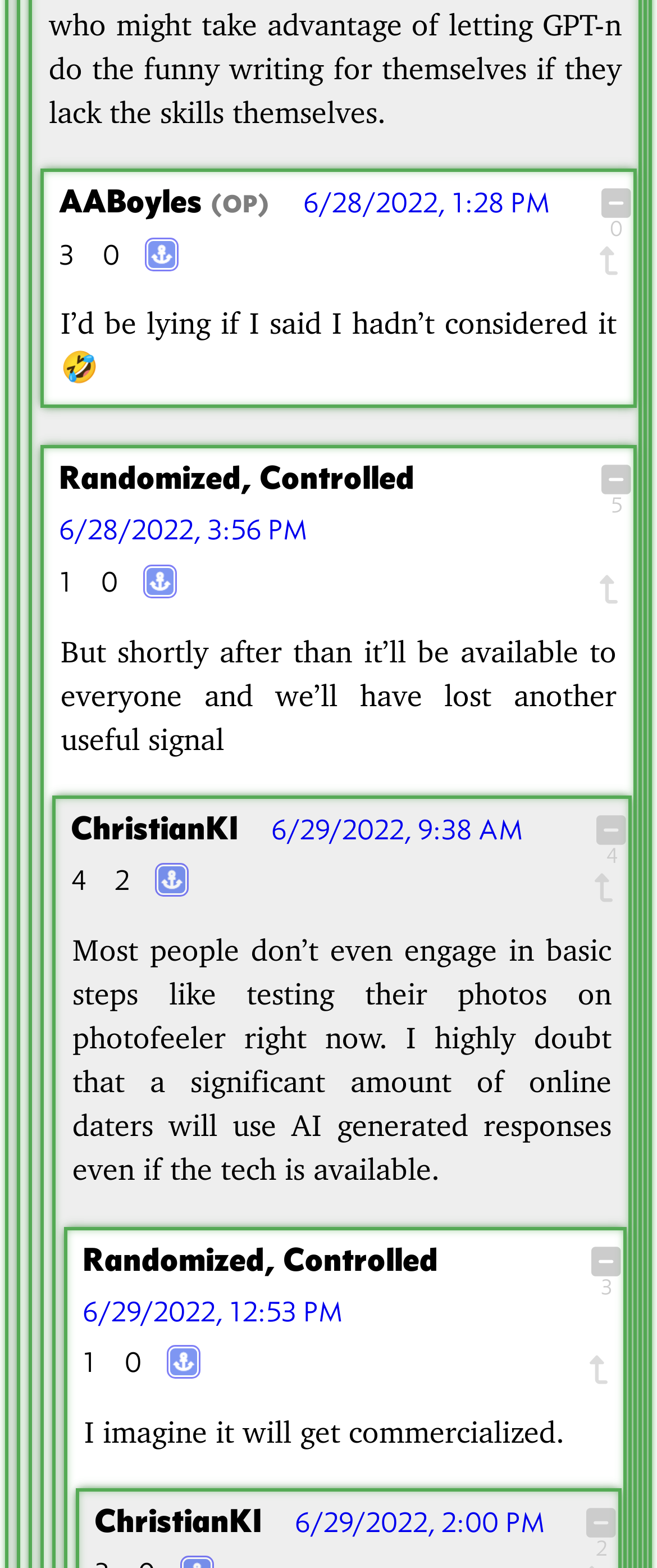What is the username of the user who posted the first comment?
Using the image, provide a detailed and thorough answer to the question.

I looked at the first comment thread and found the username 'AABoyles (OP)' associated with it.